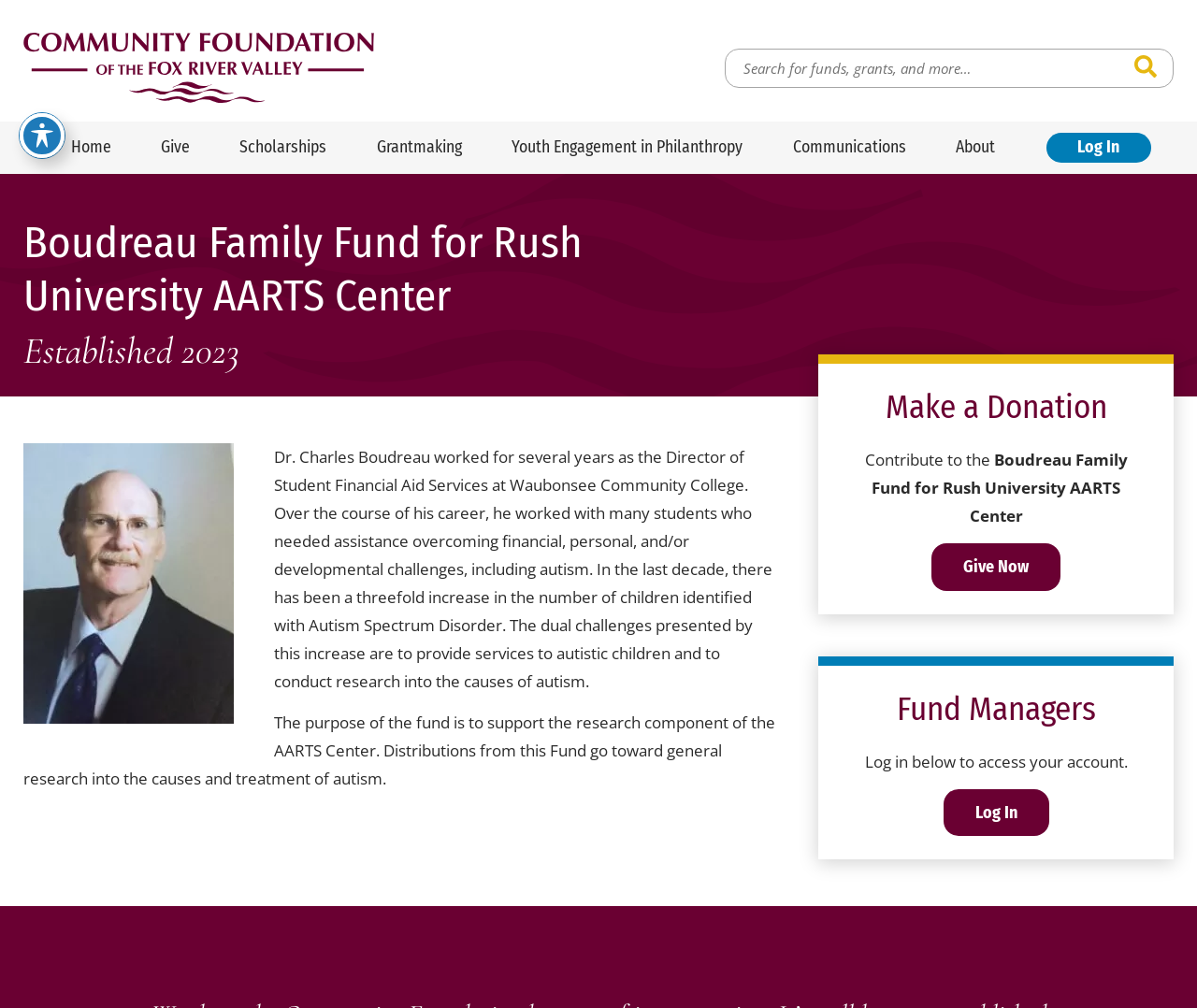Who worked at Waubonsee Community College?
Based on the content of the image, thoroughly explain and answer the question.

The information about Dr. Charles Boudreau's work experience can be found in the StaticText 'Dr. Charles Boudreau worked for several years as the Director of Student Financial Aid Services at Waubonsee Community College.' which is part of the article section.